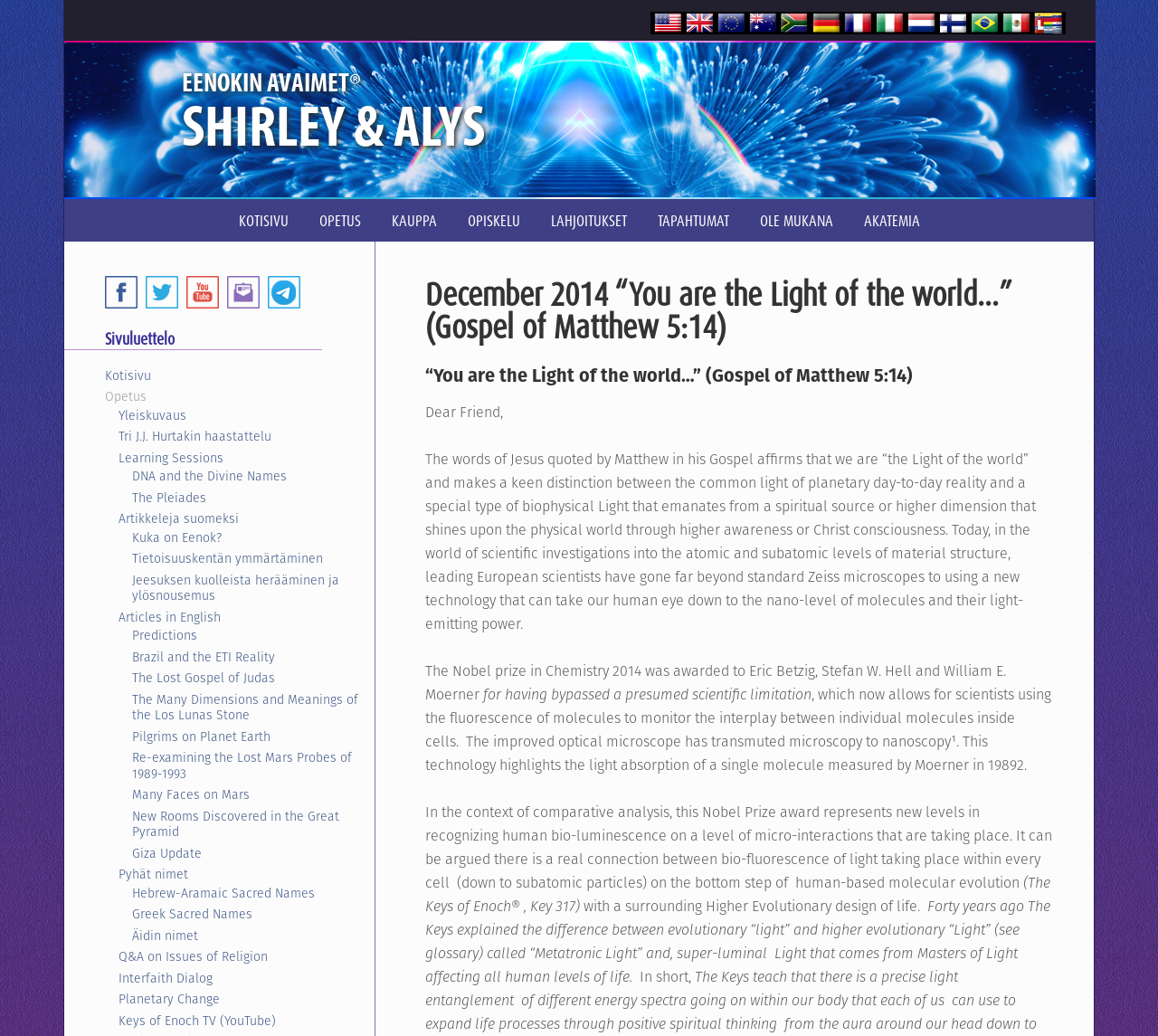Determine the bounding box coordinates of the area to click in order to meet this instruction: "Explore the 'Learning Sessions' section".

[0.102, 0.433, 0.193, 0.45]